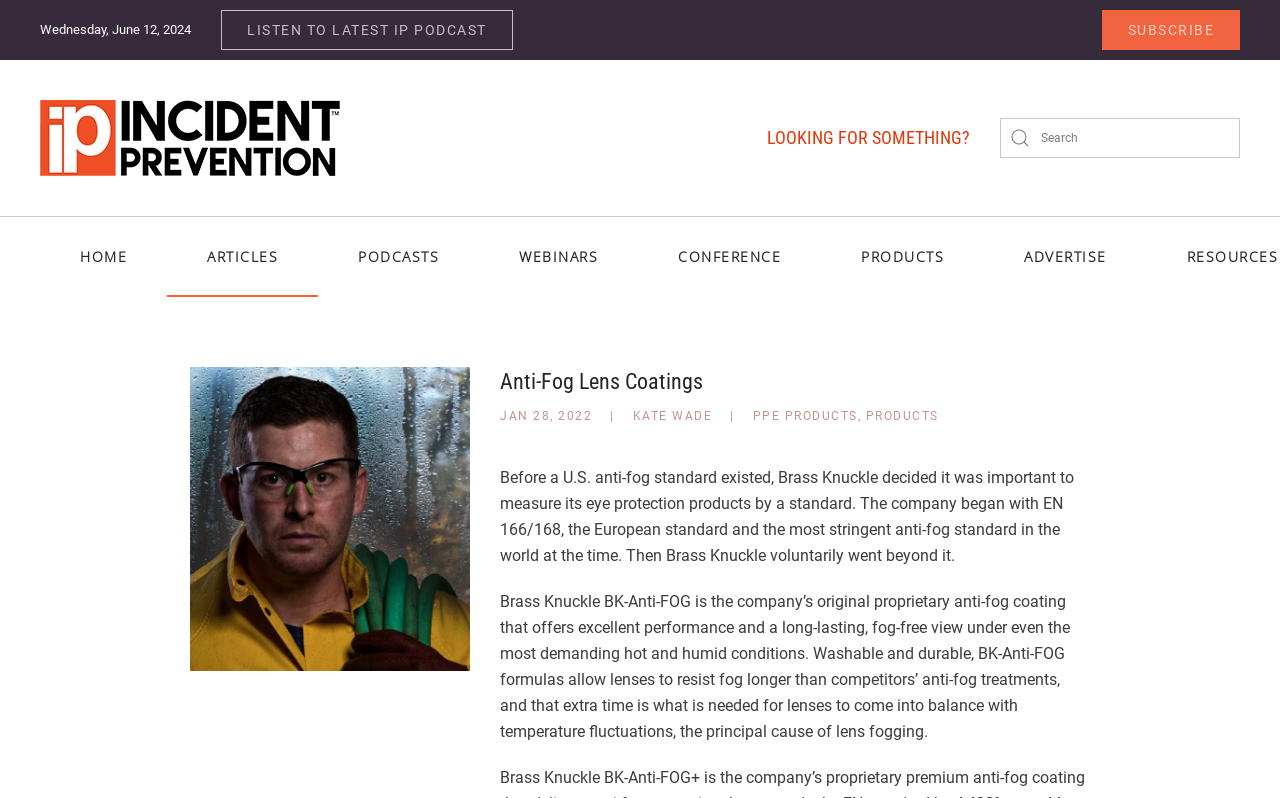What is the European standard mentioned in the article?
Look at the image and respond with a one-word or short-phrase answer.

EN 166/168